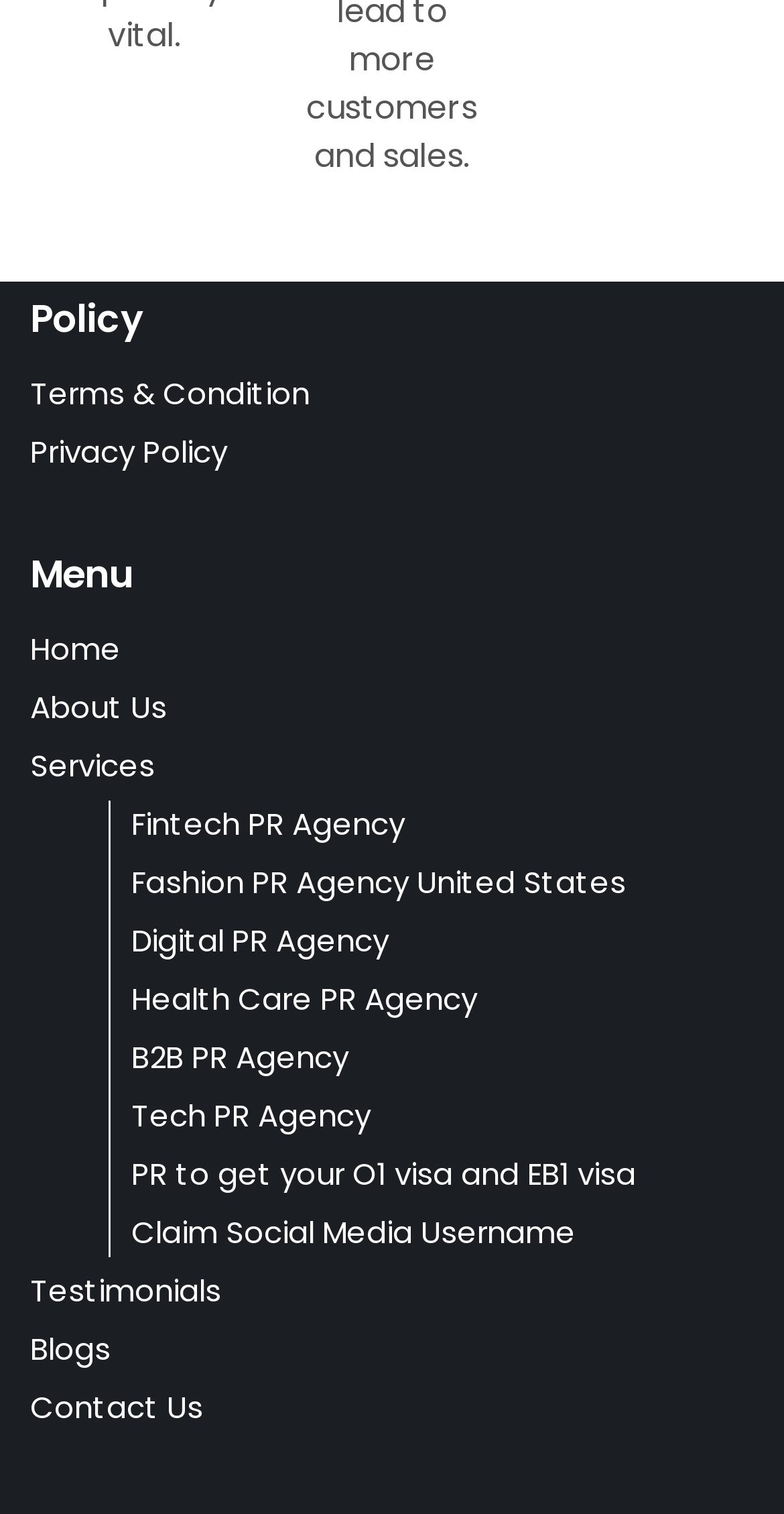Locate the bounding box coordinates of the clickable element to fulfill the following instruction: "Read testimonials". Provide the coordinates as four float numbers between 0 and 1 in the format [left, top, right, bottom].

[0.038, 0.839, 0.282, 0.867]